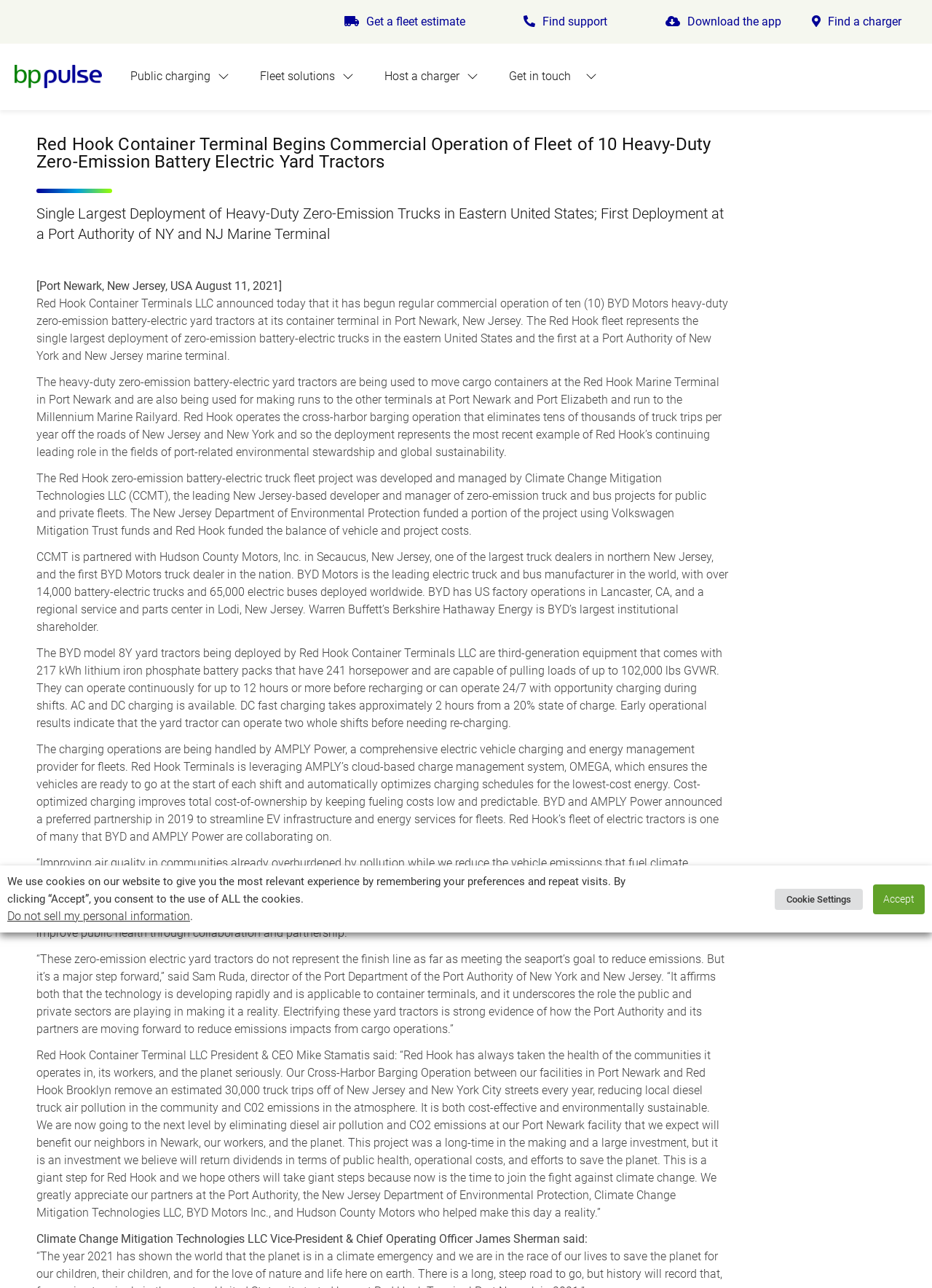Could you provide the bounding box coordinates for the portion of the screen to click to complete this instruction: "Find a charger"?

[0.84, 0.003, 0.998, 0.031]